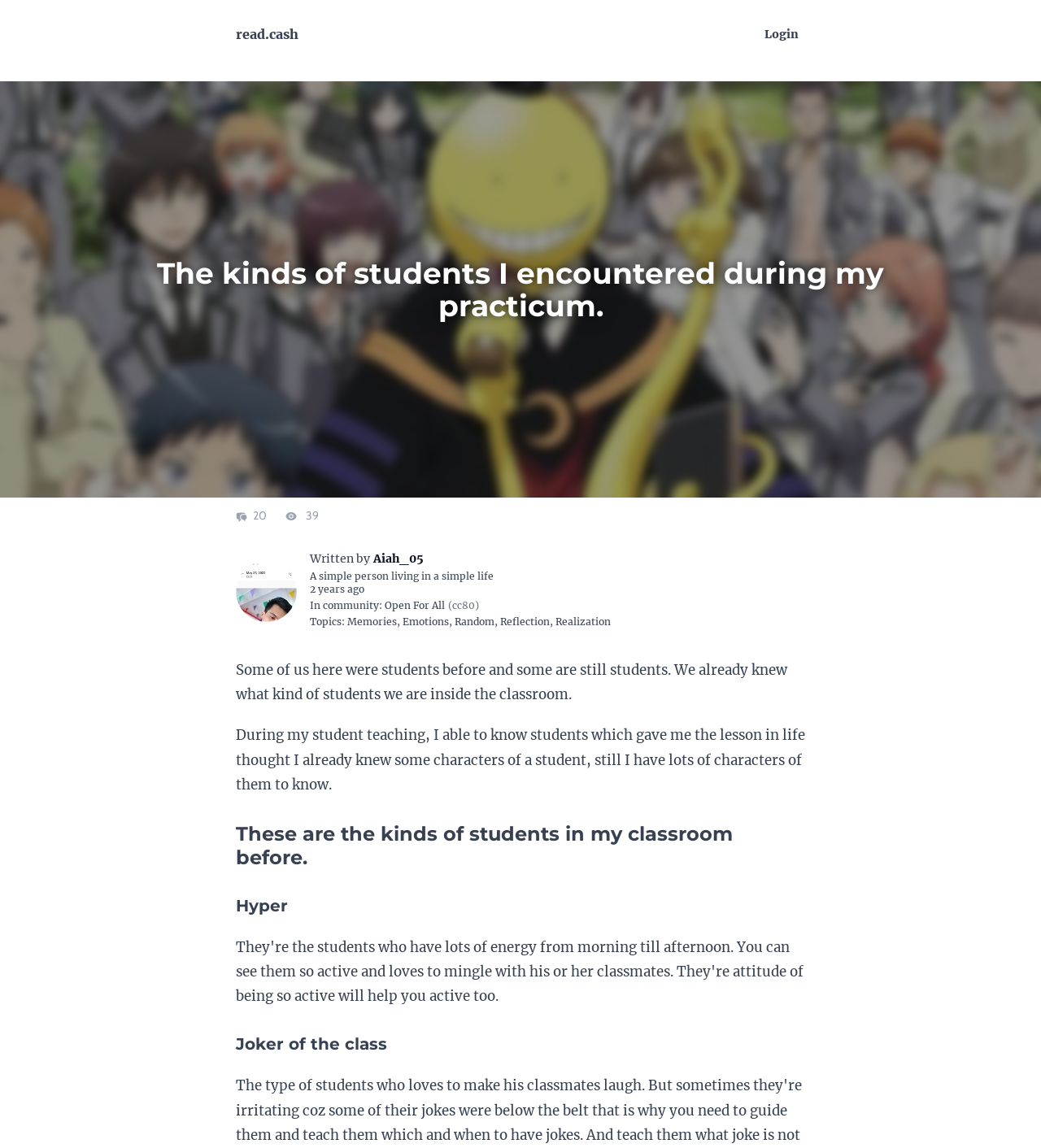Please extract and provide the main headline of the webpage.

The kinds of students I encountered during my practicum.